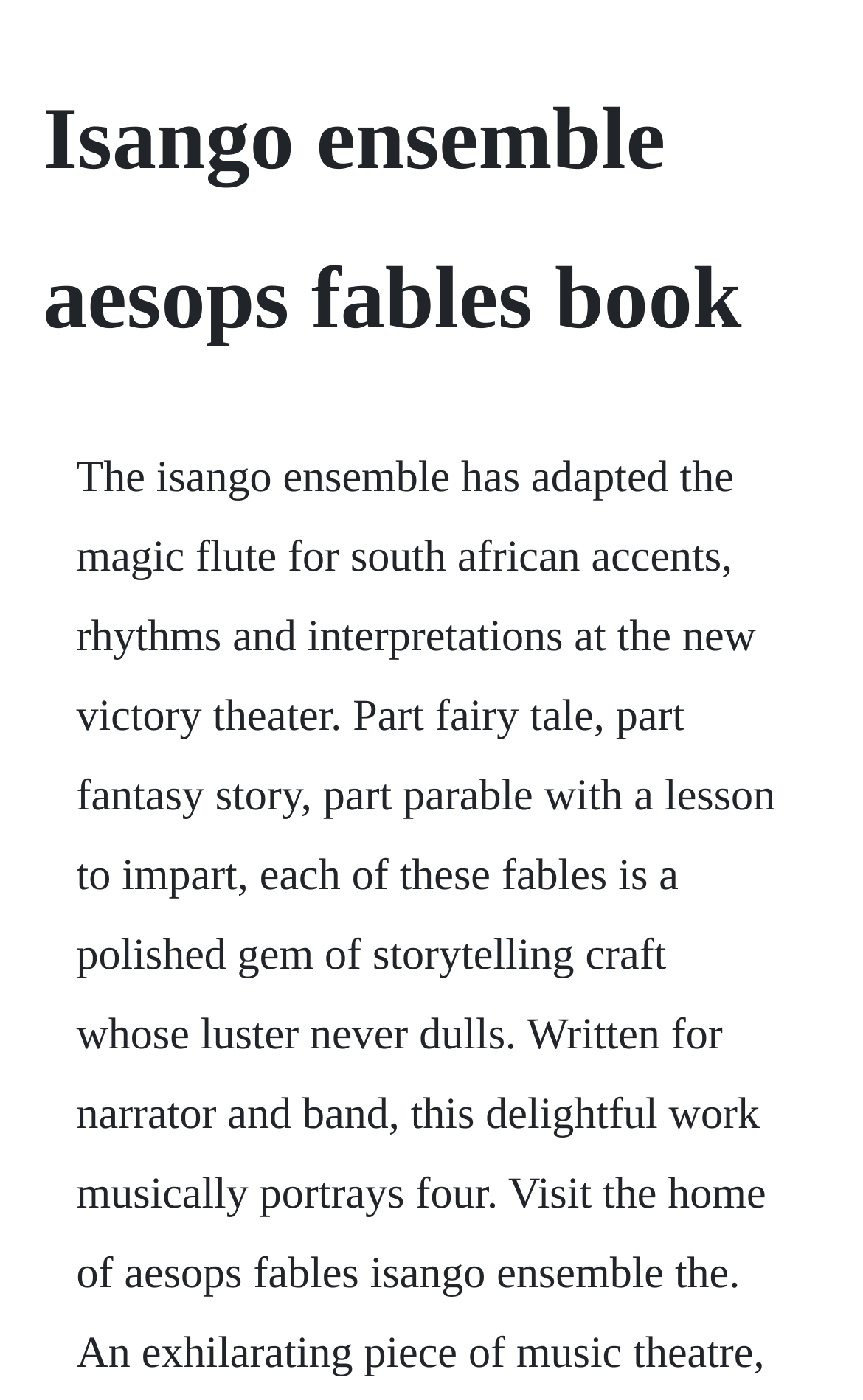Identify and extract the main heading of the webpage.

Isango ensemble aesops fables book